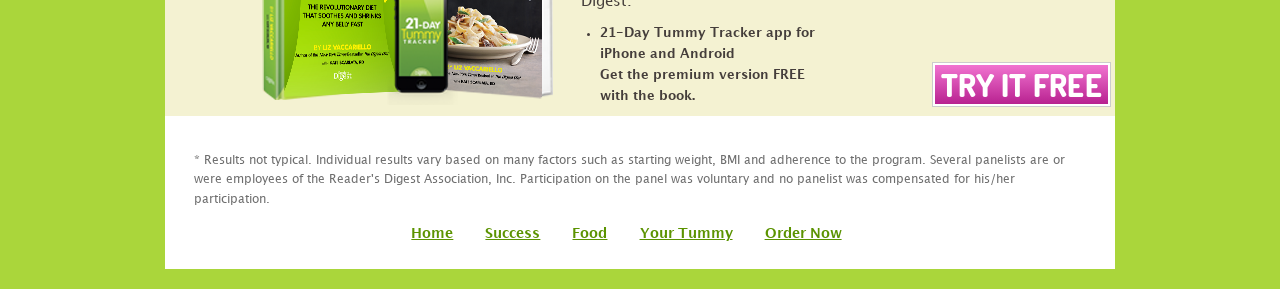What is the benefit of getting the book?
Can you provide a detailed and comprehensive answer to the question?

According to the StaticText element, getting the book provides the benefit of getting the premium version of the app for free.